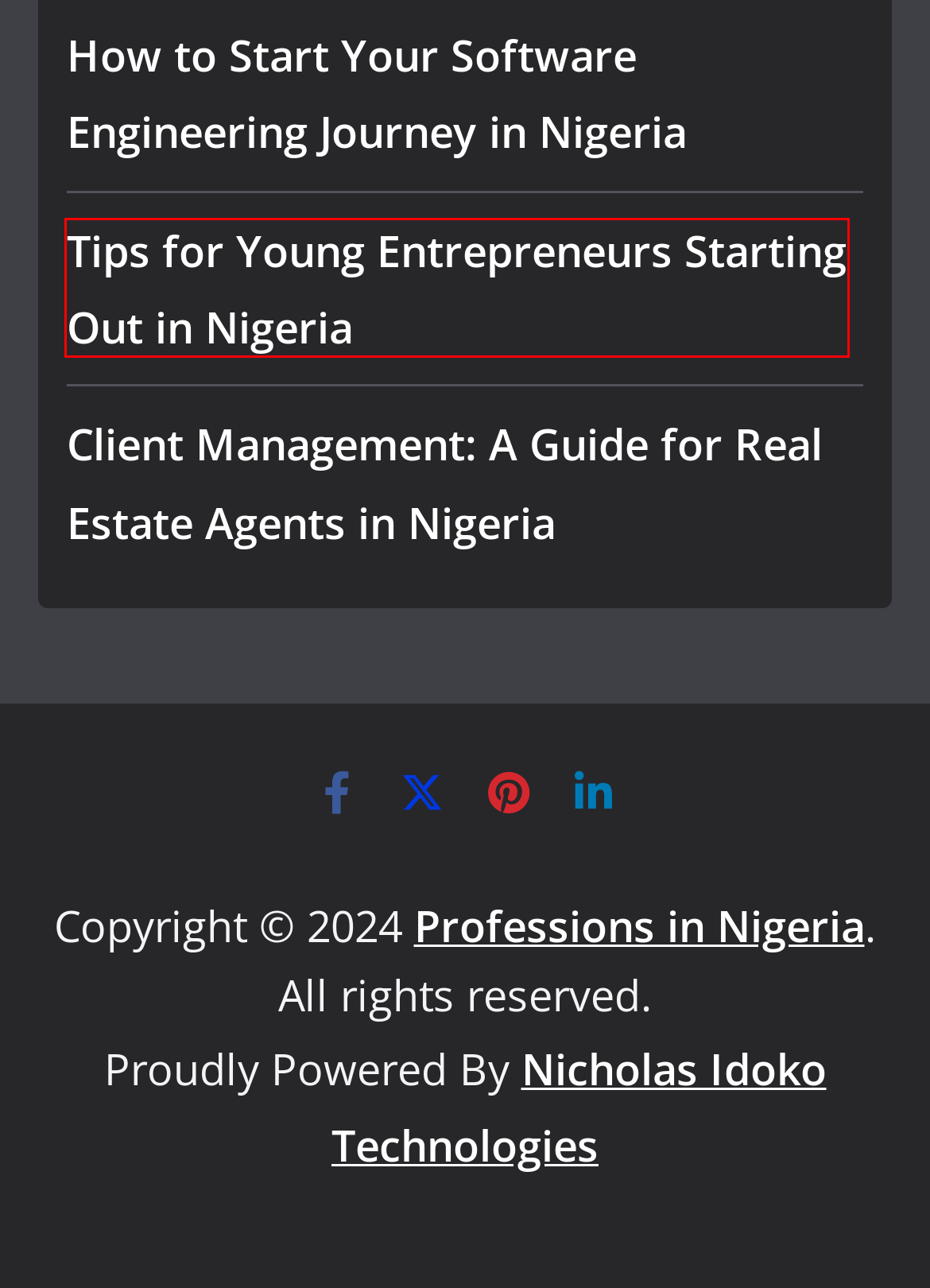Assess the screenshot of a webpage with a red bounding box and determine which webpage description most accurately matches the new page after clicking the element within the red box. Here are the options:
A. Client Management: A Guide for Real Estate Agents in Nigeria
B. Tips for Young Entrepreneurs Starting Out in Nigeria
C. Aviation Maintenance Careers in Nigeria: A Study
D. The Role of Technology in Urban and Regional Planning in Nigeria
E. Learn How to Code from Beginner to Expert
F. Nigeria’s Advertising Sales Industry: An Insider’s View
G. Role of Data Analysts in Driving Nigeria’s Oil and Gas Sector
H. How to Start Your Software Engineering Journey in Nigeria

B